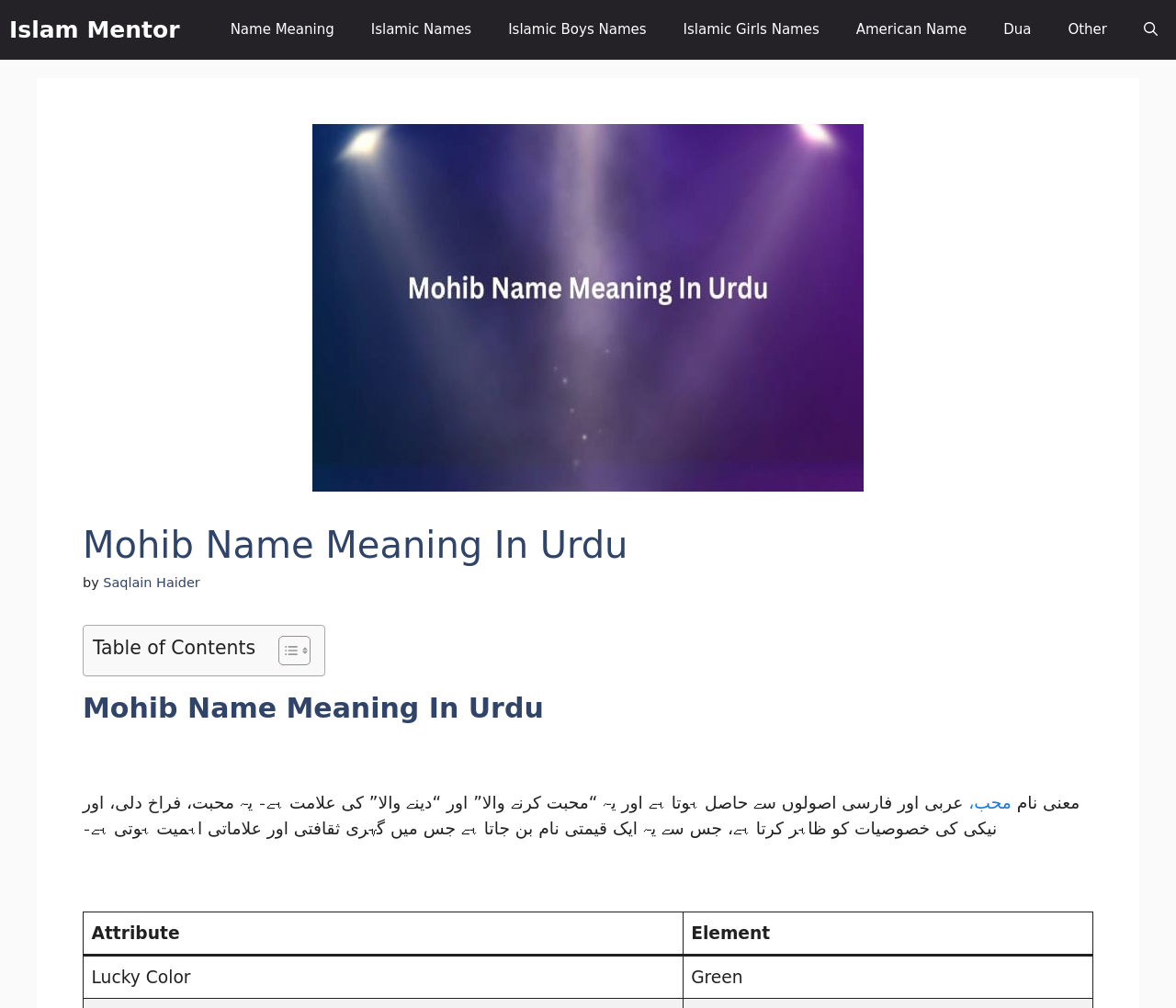Who is the author of the content on this webpage?
Please analyze the image and answer the question with as much detail as possible.

The webpage mentions the author's name as Saqlain Haider, which is provided in the header section of the webpage, next to the title 'Mohib Name Meaning In Urdu'.